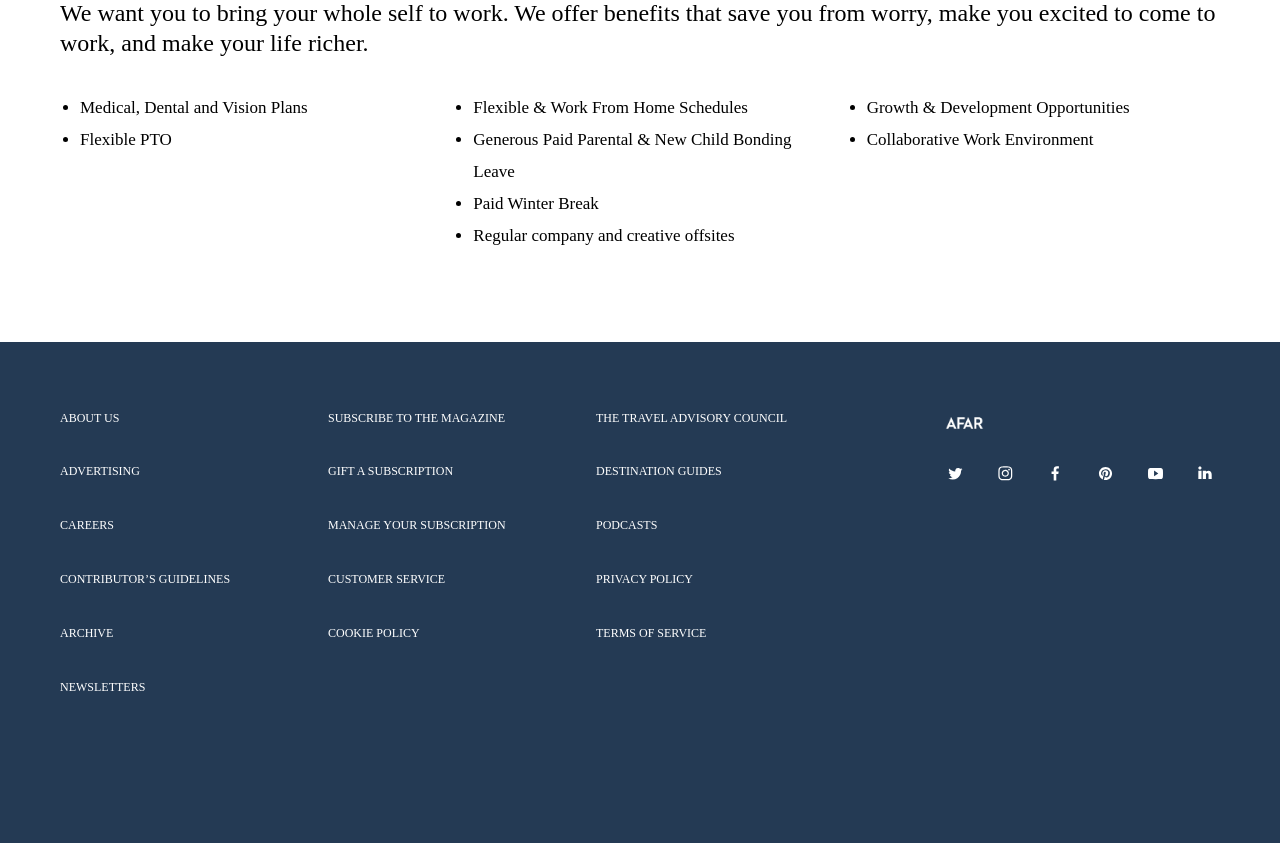Pinpoint the bounding box coordinates of the clickable area needed to execute the instruction: "Check recent posts". The coordinates should be specified as four float numbers between 0 and 1, i.e., [left, top, right, bottom].

None